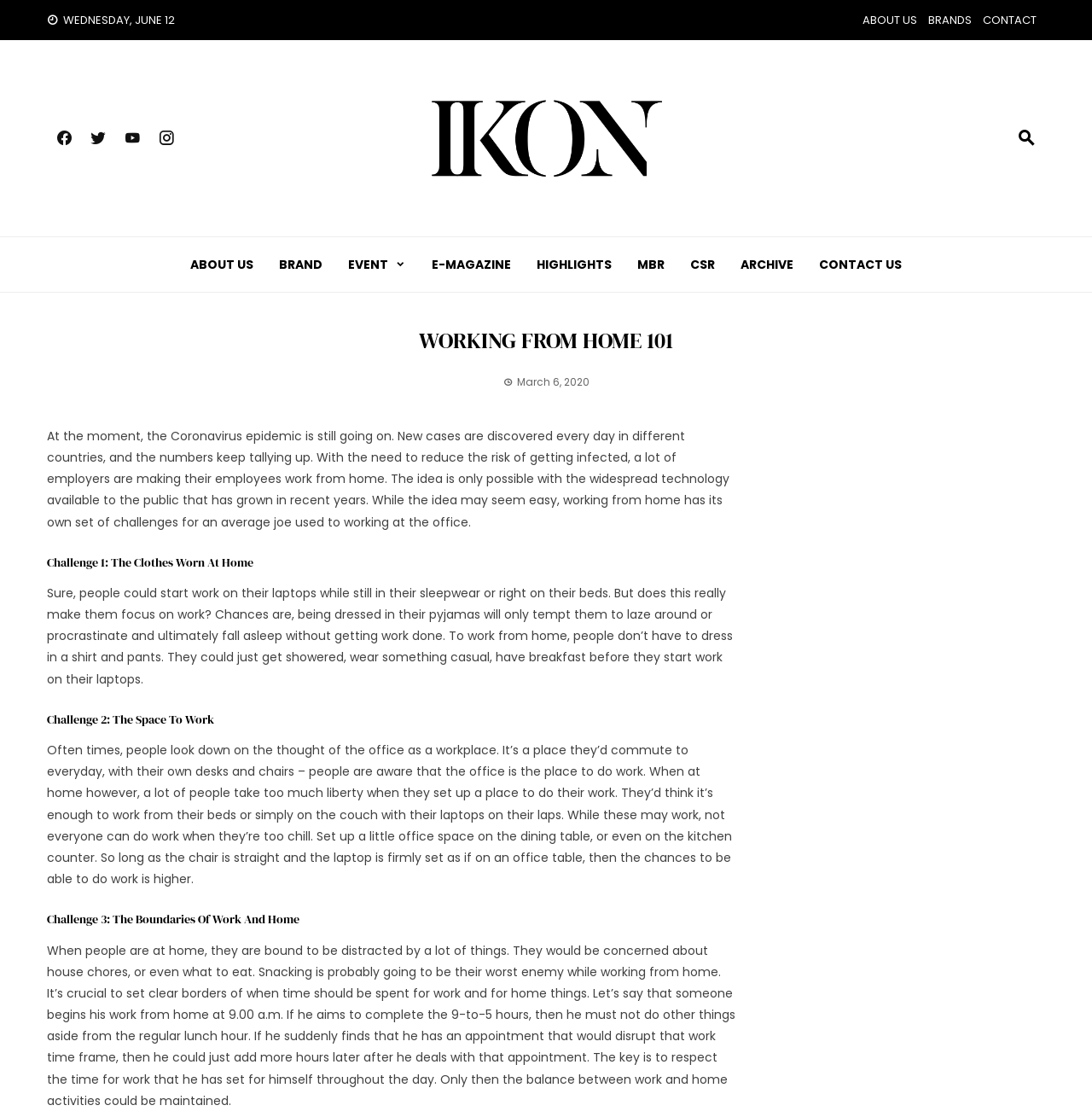What is the recommended way to set up a workspace at home?
Give a single word or phrase as your answer by examining the image.

Set up a little office space